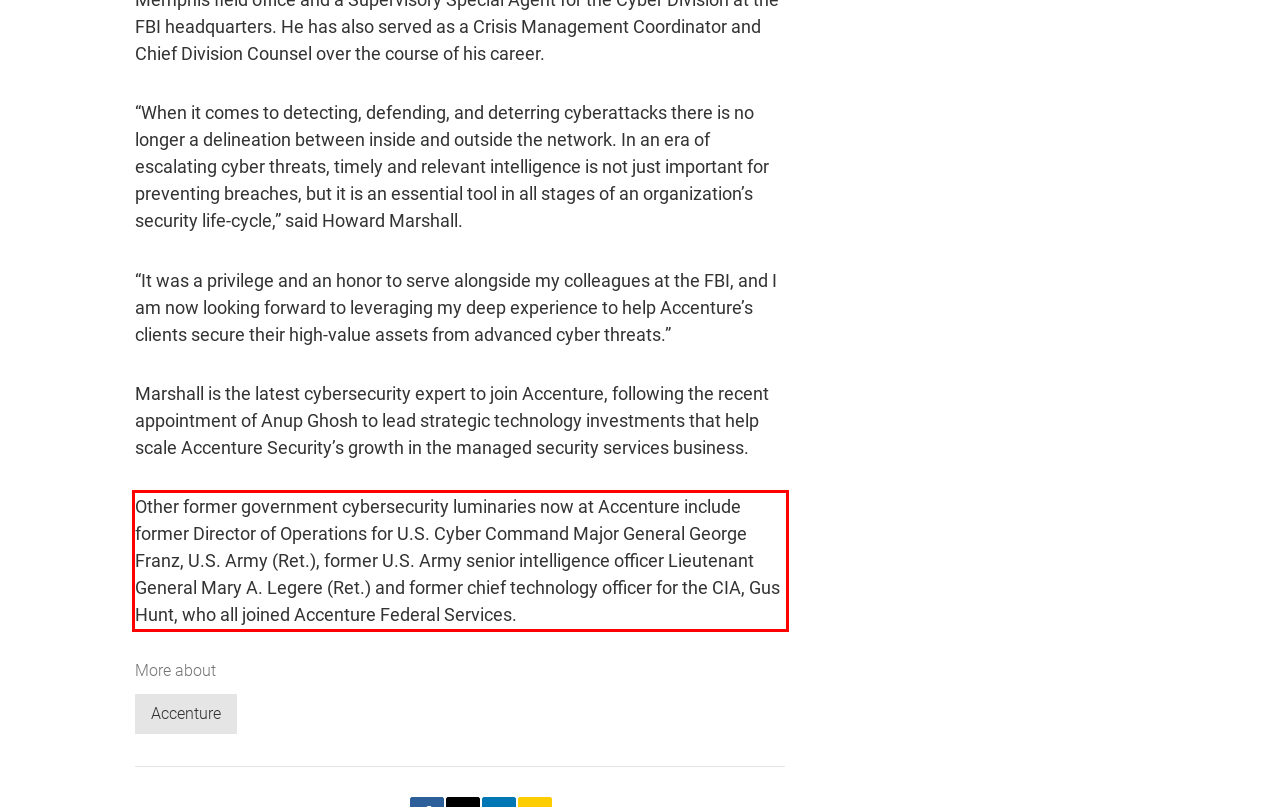Given a webpage screenshot, identify the text inside the red bounding box using OCR and extract it.

Other former government cybersecurity luminaries now at Accenture include former Director of Operations for U.S. Cyber Command Major General George Franz, U.S. Army (Ret.), former U.S. Army senior intelligence officer Lieutenant General Mary A. Legere (Ret.) and former chief technology officer for the CIA, Gus Hunt, who all joined Accenture Federal Services.